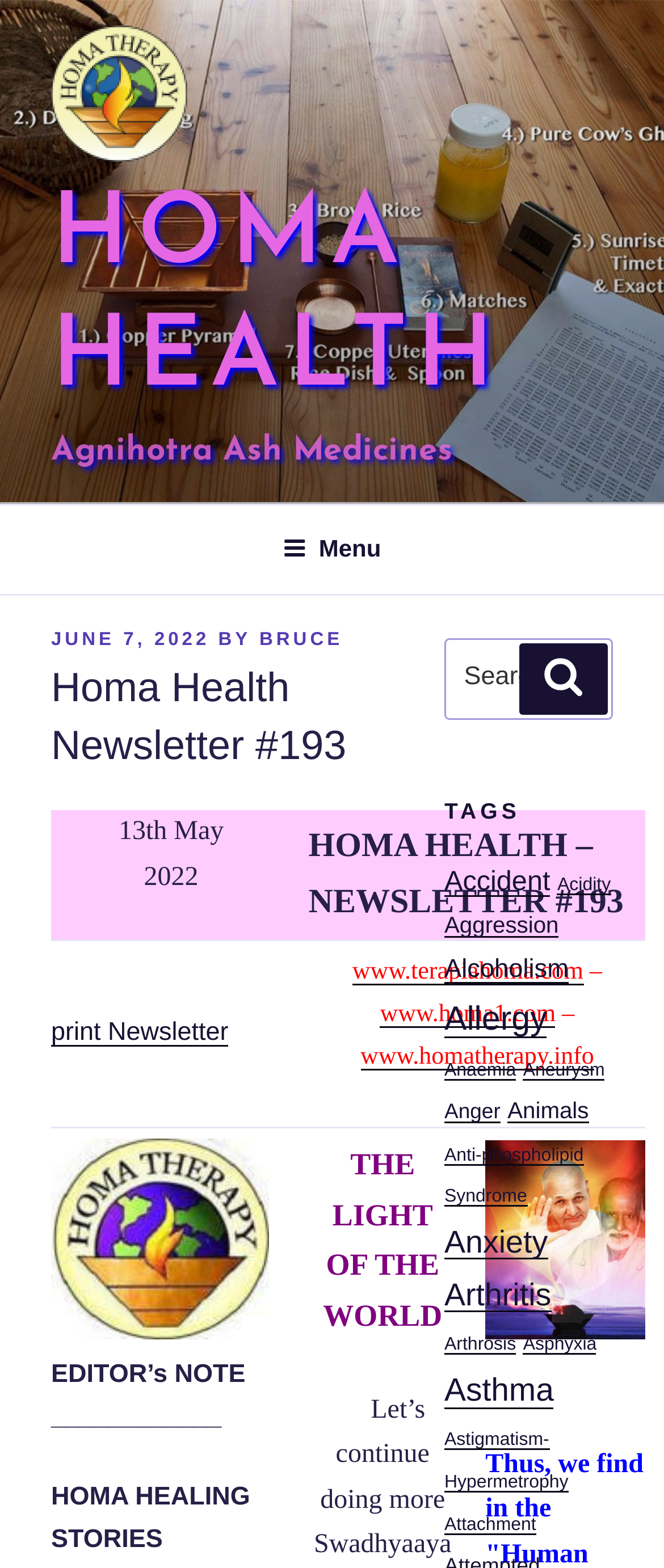Please determine the main heading text of this webpage.

Homa Health Newsletter #193